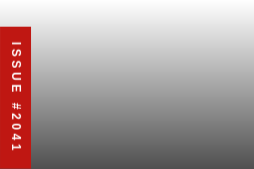Answer the question in one word or a short phrase:
What is the direction of the gradient effect?

Top to bottom